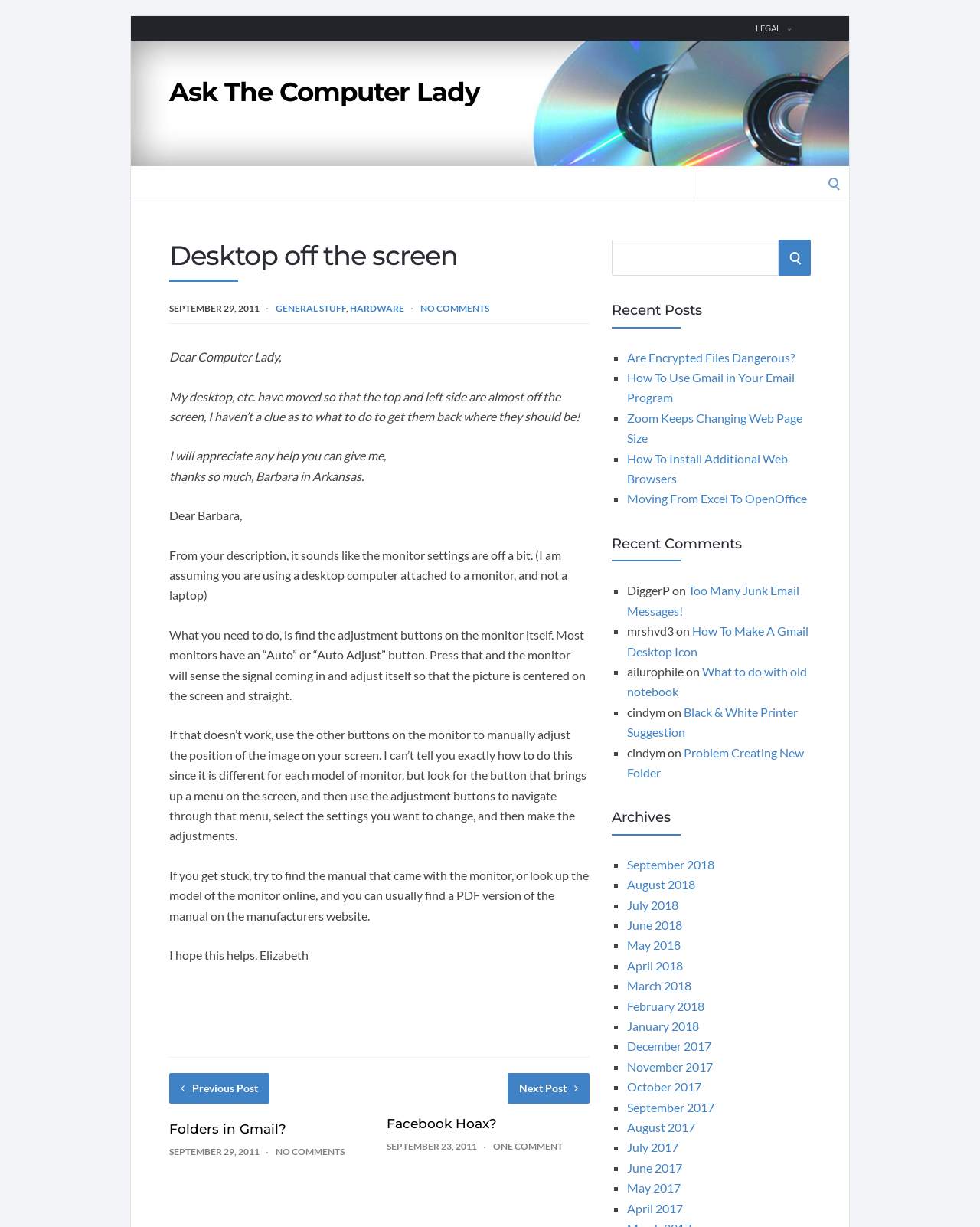Describe every aspect of the webpage in a detailed manner.

The webpage is a blog titled "Ask The Computer Lady" with a focus on providing technical assistance and answers to various computer-related questions. At the top of the page, there is a navigation menu with links to "LEGAL" and "Ask The Computer Lady" on the right side, and a search bar on the left side. Below the navigation menu, there is a heading that reads "Desktop off the screen" followed by a date "SEPTEMBER 29, 2011".

The main content of the page is a question-and-answer section where a user, Barbara from Arkansas, asks for help with her desktop being off the screen. The Computer Lady responds with a detailed solution, explaining how to adjust the monitor settings to center the image on the screen.

On the right side of the page, there are several sections, including "Recent Posts", "Recent Comments", and "Archives". The "Recent Posts" section lists several links to other blog posts, including "Folders in Gmail?", "Facebook Hoax?", and "Are Encrypted Files Dangerous?". The "Recent Comments" section lists comments from various users, including "DiggerP", "mrshvd3", and "cindym", with links to the corresponding blog posts. The "Archives" section lists links to blog posts from previous months, including September 2018, August 2018, and July 2018.

At the bottom of the page, there are navigation links to "Previous Post" and "Next Post", as well as a search bar. Overall, the webpage has a simple and organized layout, with a focus on providing helpful technical information and assistance to users.